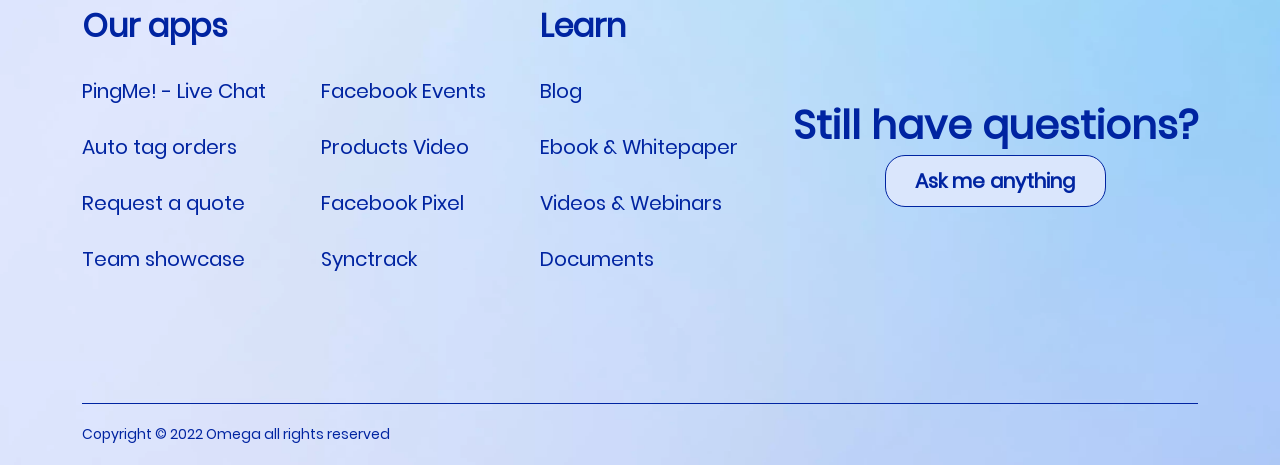Provide a single word or phrase answer to the question: 
How many links are there under 'Learn'?

4